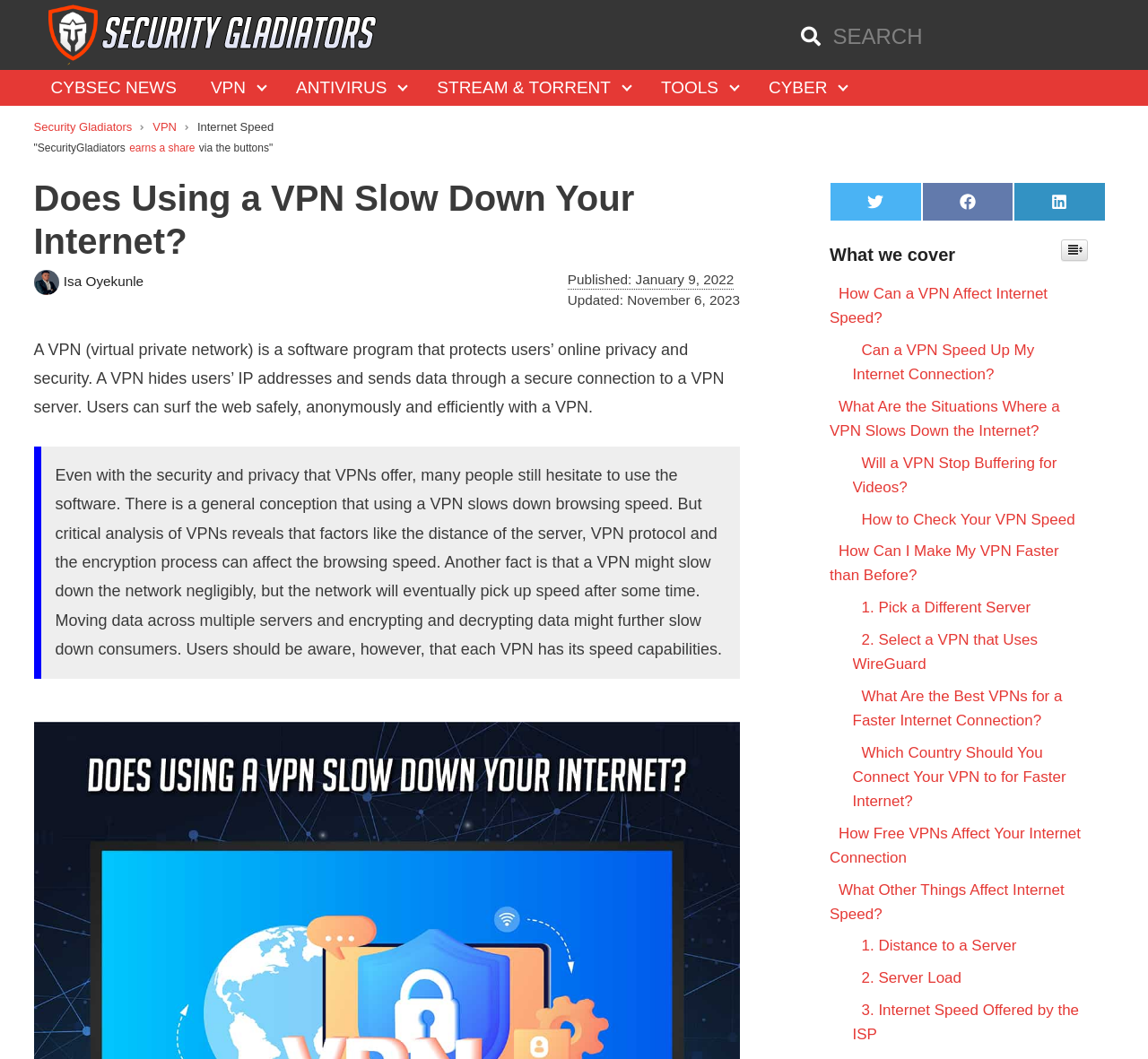Extract the heading text from the webpage.

Does Using a VPN Slow Down Your Internet?